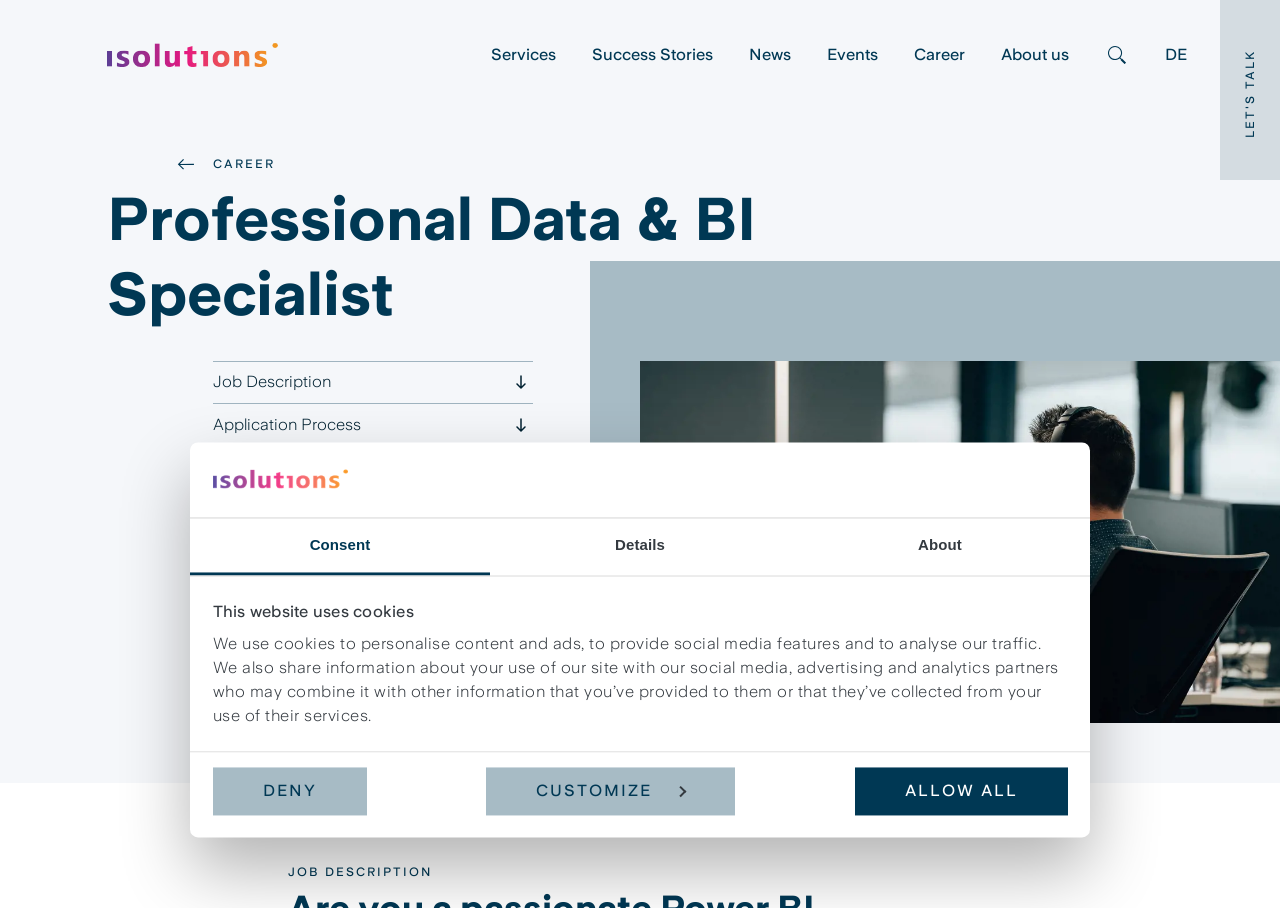What is the job title mentioned on the webpage?
Answer briefly with a single word or phrase based on the image.

Professional Data & BI Specialist